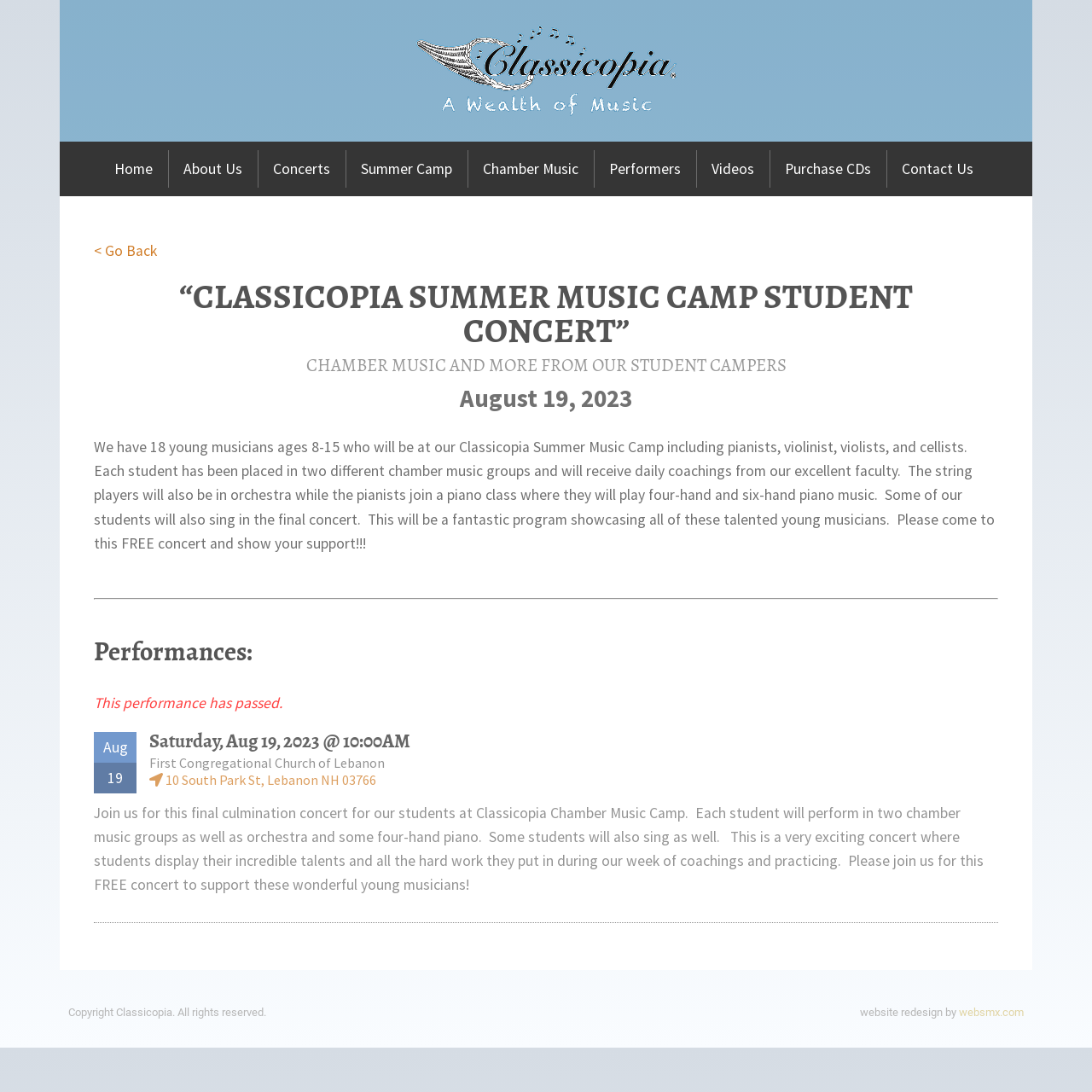Please identify the bounding box coordinates of the region to click in order to complete the given instruction: "Read more about the 'Summer Camp'". The coordinates should be four float numbers between 0 and 1, i.e., [left, top, right, bottom].

[0.316, 0.137, 0.428, 0.172]